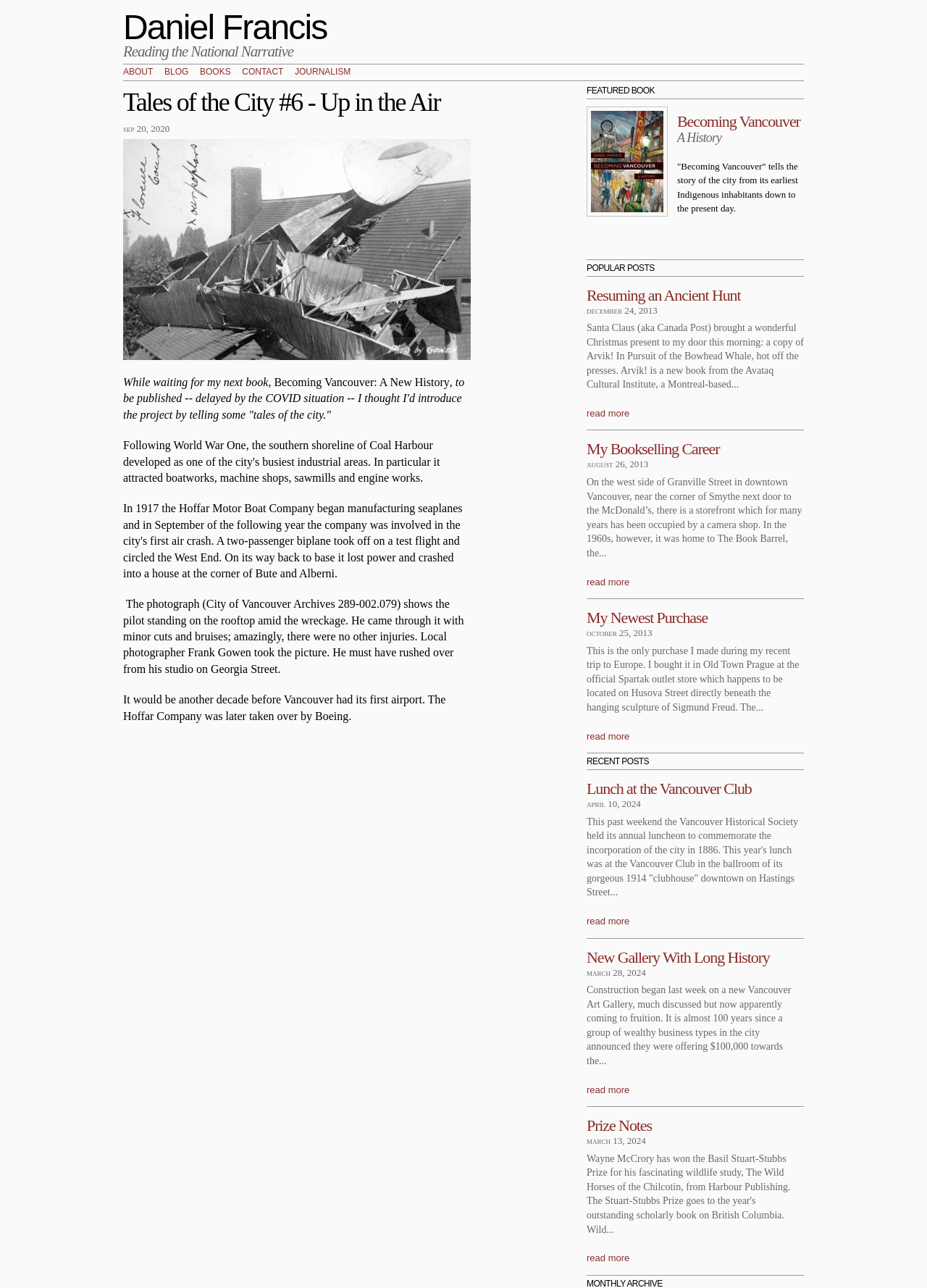What is the date of the latest post?
Please look at the screenshot and answer in one word or a short phrase.

April 10, 2024